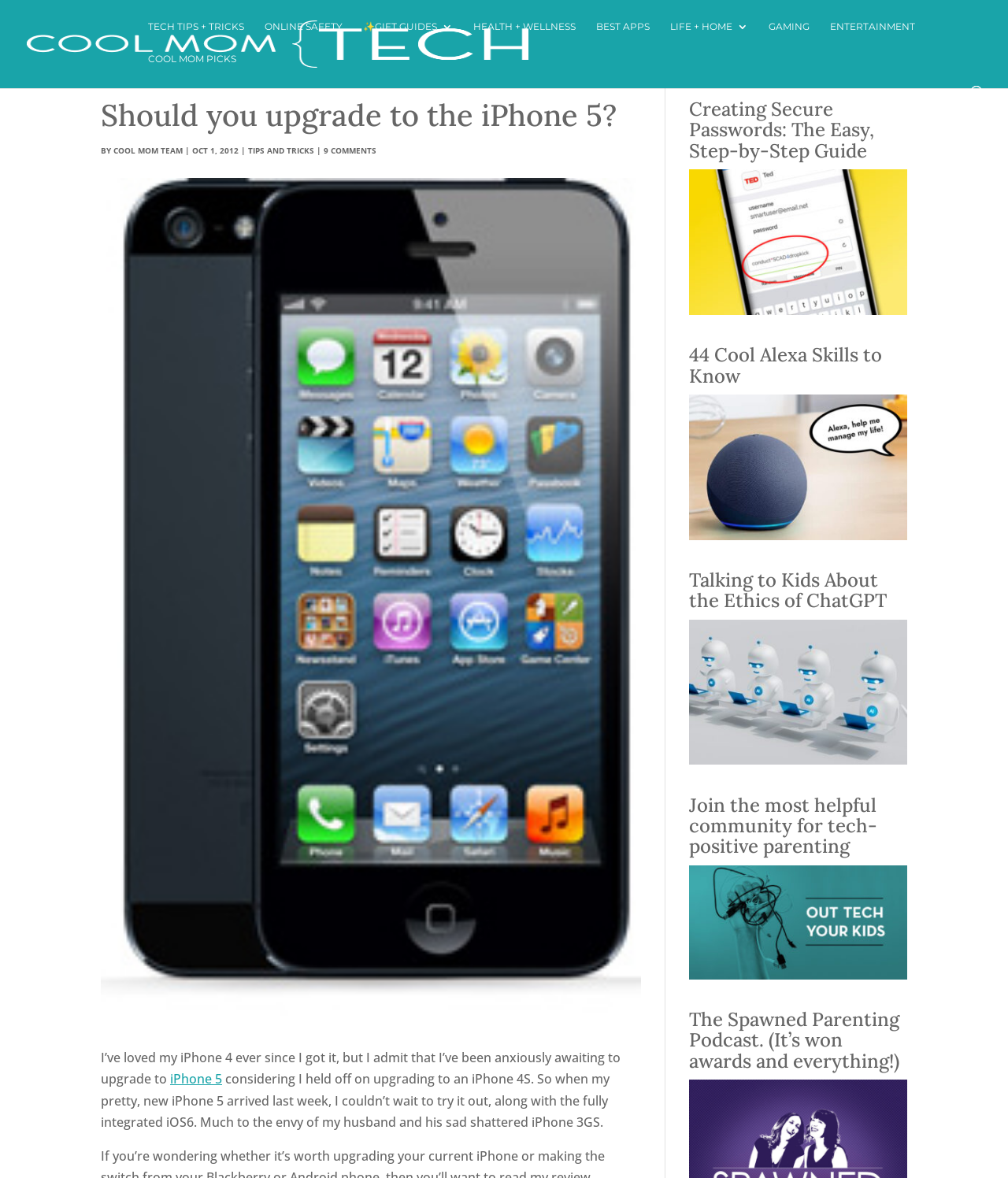Return the bounding box coordinates of the UI element that corresponds to this description: "Health + Wellness". The coordinates must be given as four float numbers in the range of 0 and 1, [left, top, right, bottom].

[0.47, 0.018, 0.571, 0.045]